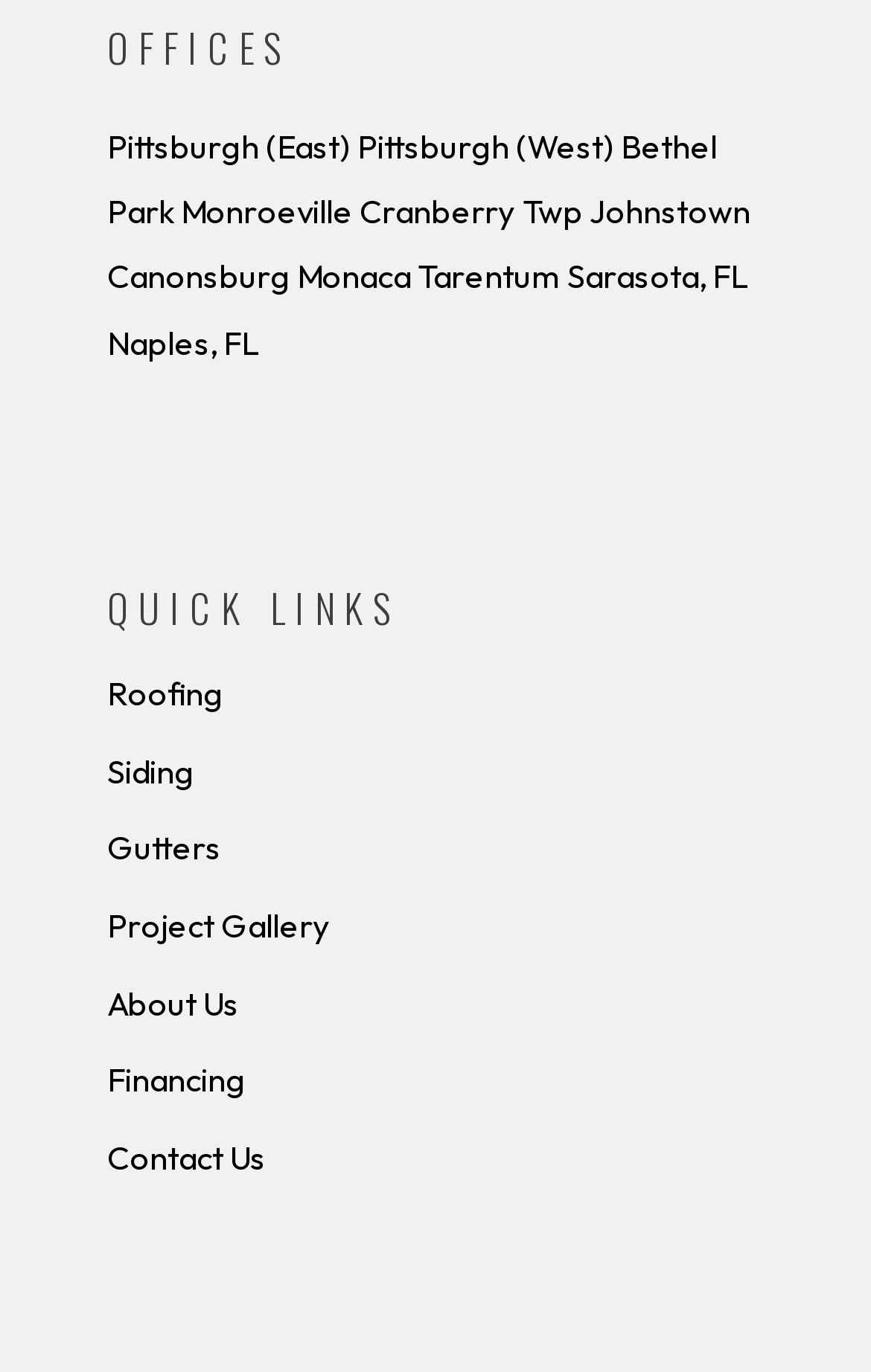Specify the bounding box coordinates of the area to click in order to follow the given instruction: "Explore roofing services."

[0.123, 0.49, 0.877, 0.523]